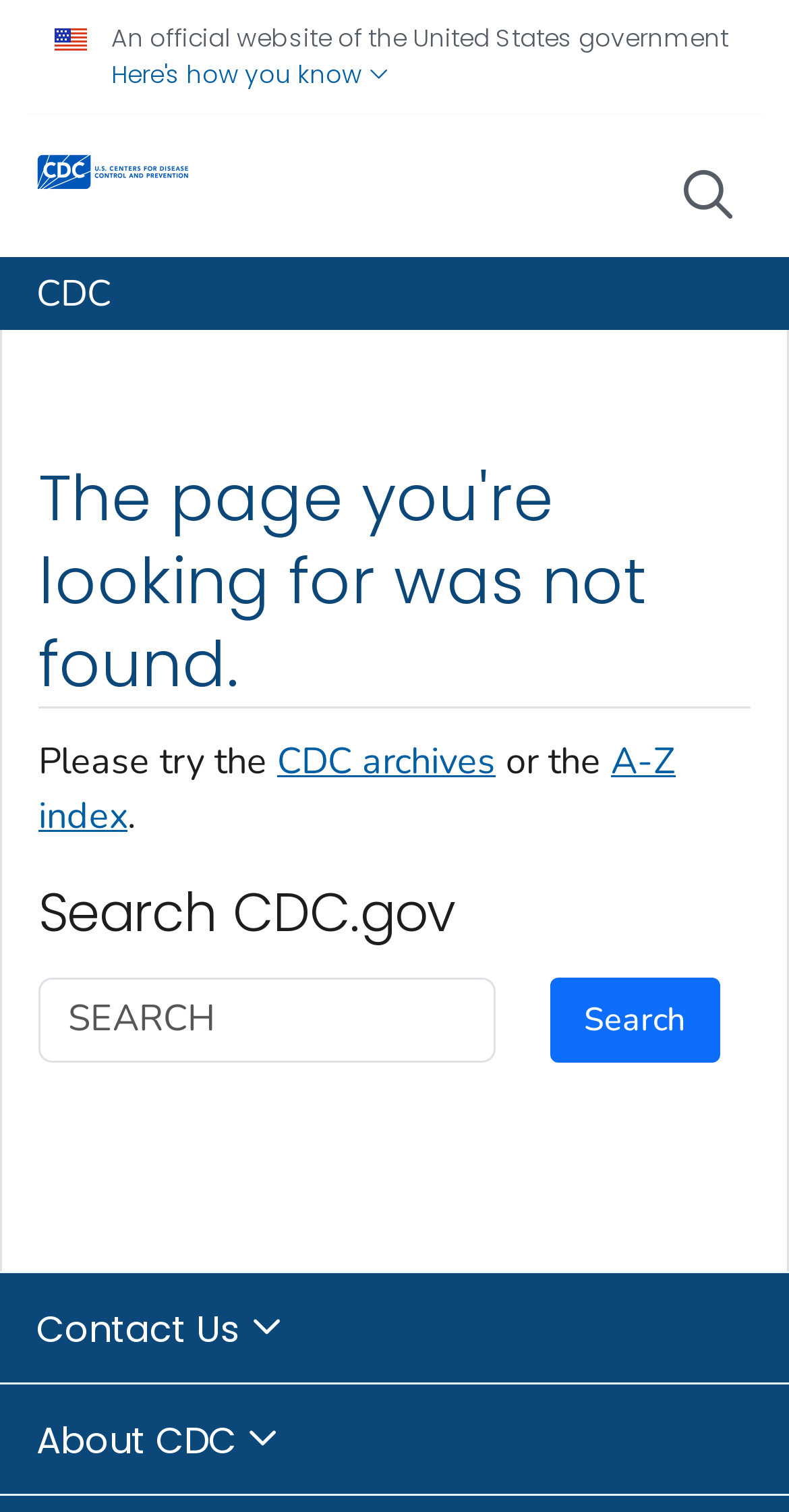Determine the bounding box coordinates of the clickable region to execute the instruction: "Learn about CDC". The coordinates should be four float numbers between 0 and 1, denoted as [left, top, right, bottom].

[0.0, 0.915, 1.0, 0.988]